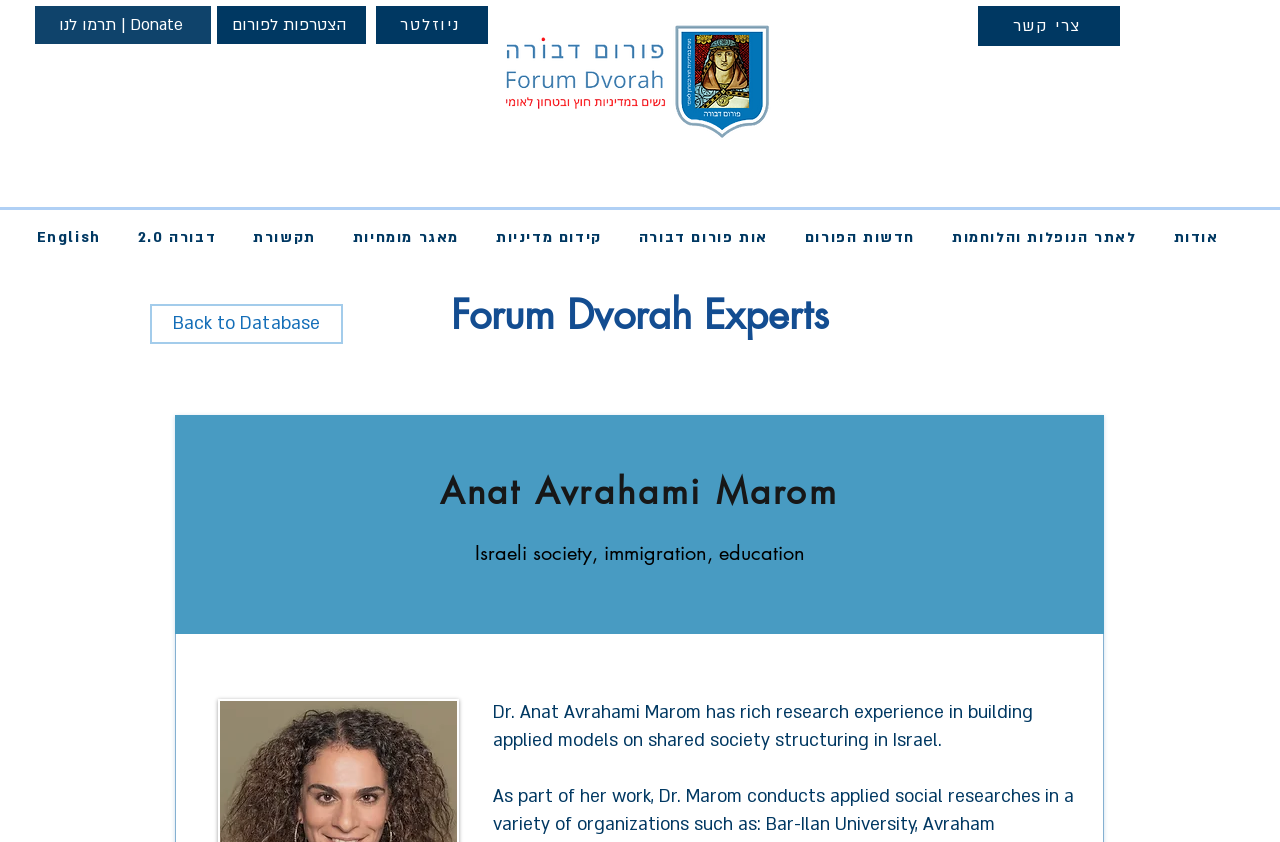Identify the bounding box of the HTML element described as: "(800) 516-3580".

None